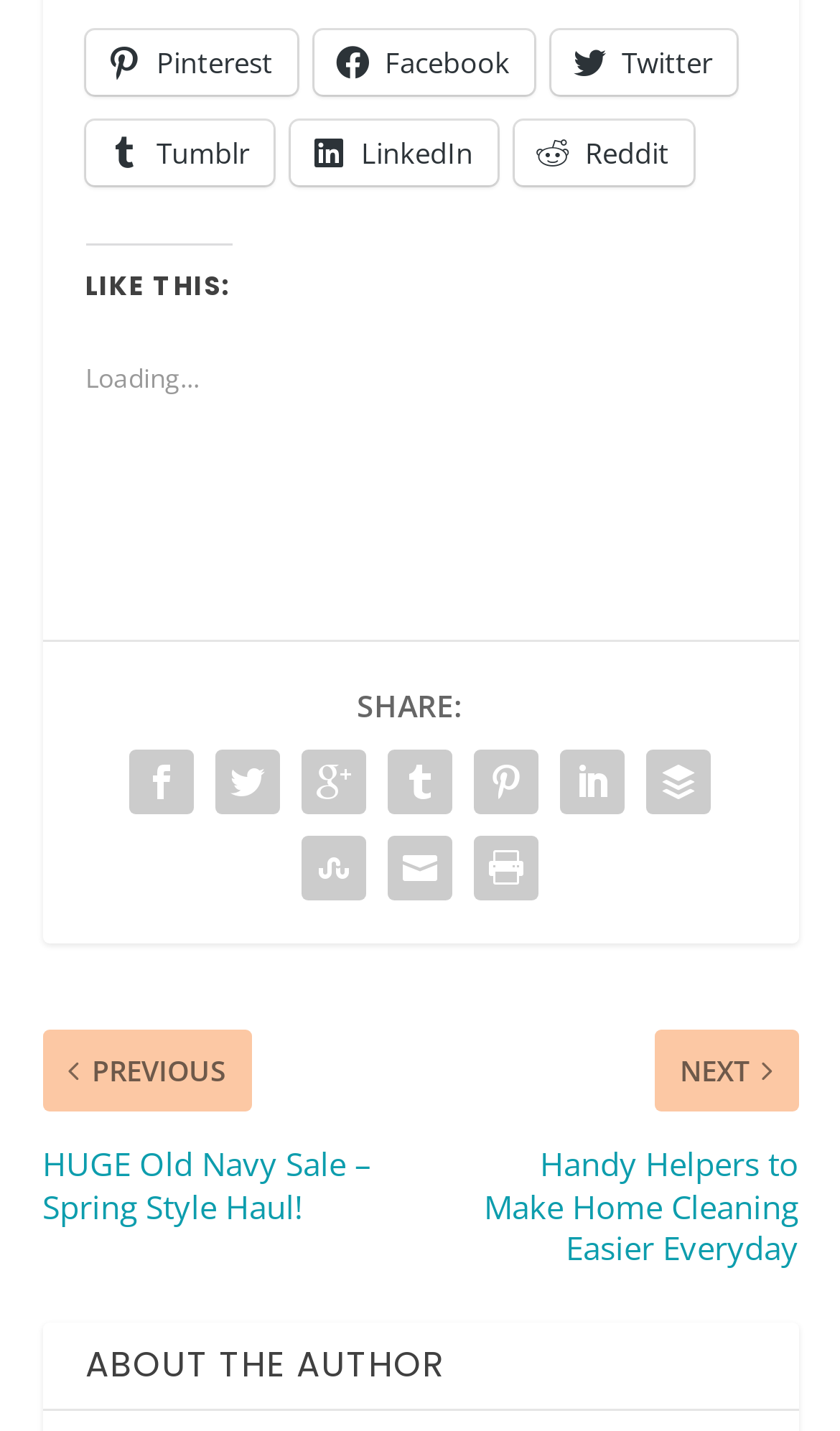Based on the element description Pinterest, identify the bounding box of the UI element in the given webpage screenshot. The coordinates should be in the format (top-left x, top-left y, bottom-right x, bottom-right y) and must be between 0 and 1.

[0.101, 0.021, 0.353, 0.066]